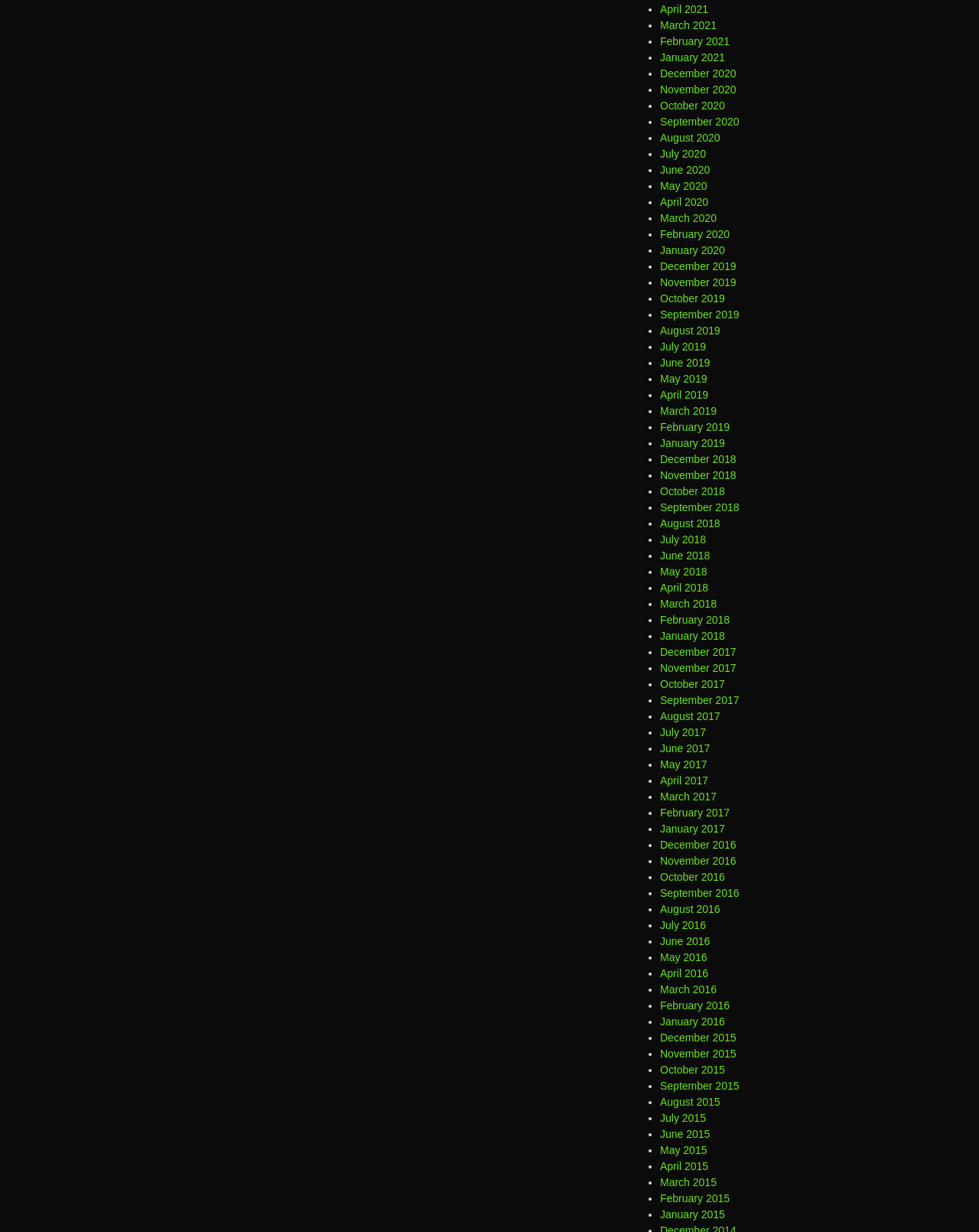How many months are listed?
Please respond to the question thoroughly and include all relevant details.

I counted the number of links in the list, and there are 24 months listed, ranging from April 2021 to December 2018.